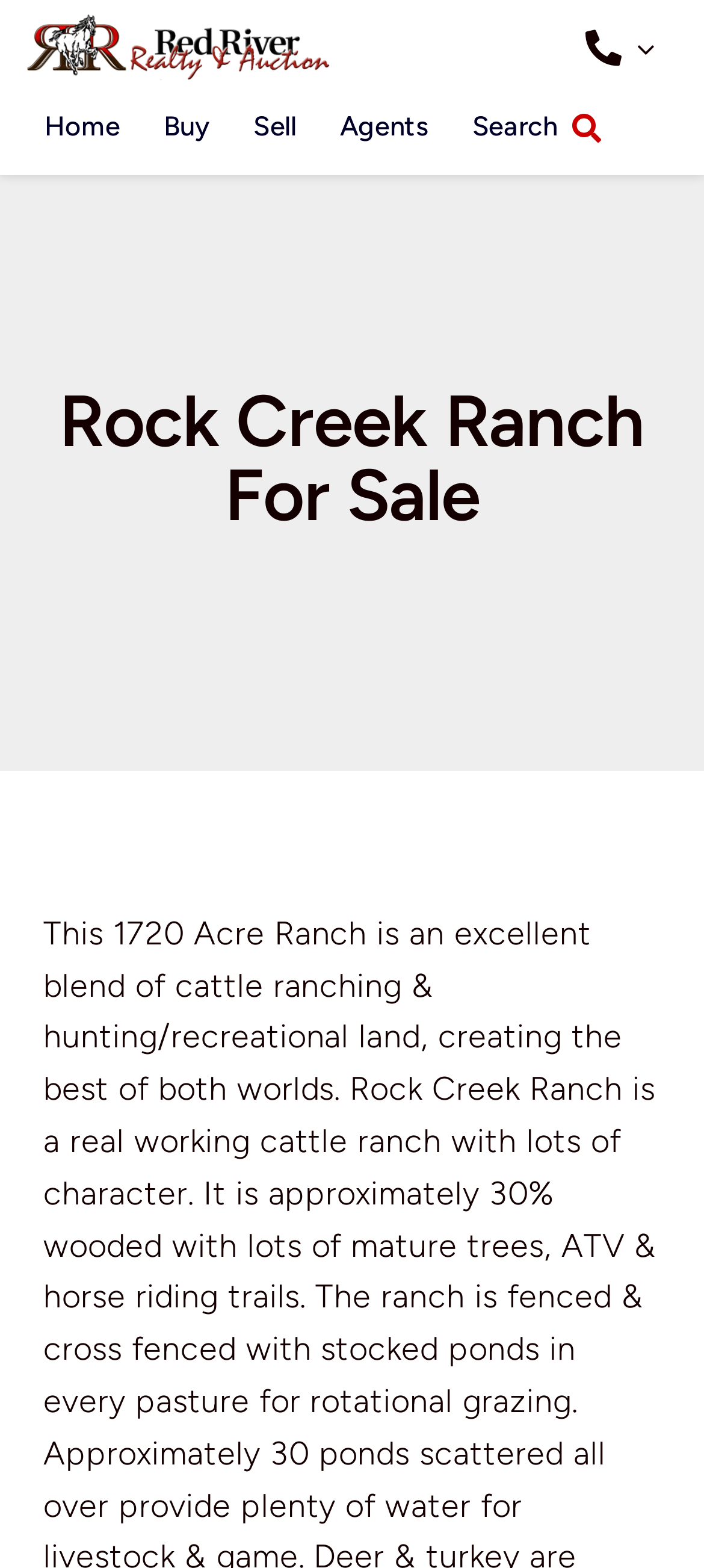Please provide a comprehensive response to the question based on the details in the image: How many main menu items are there?

The main menu items can be found in the navigation element 'Main Menu - 2024 Crystal' which contains 5 link elements: 'Home', 'Buy', 'Sell', 'Agents', and 'Search'. Therefore, there are 5 main menu items.